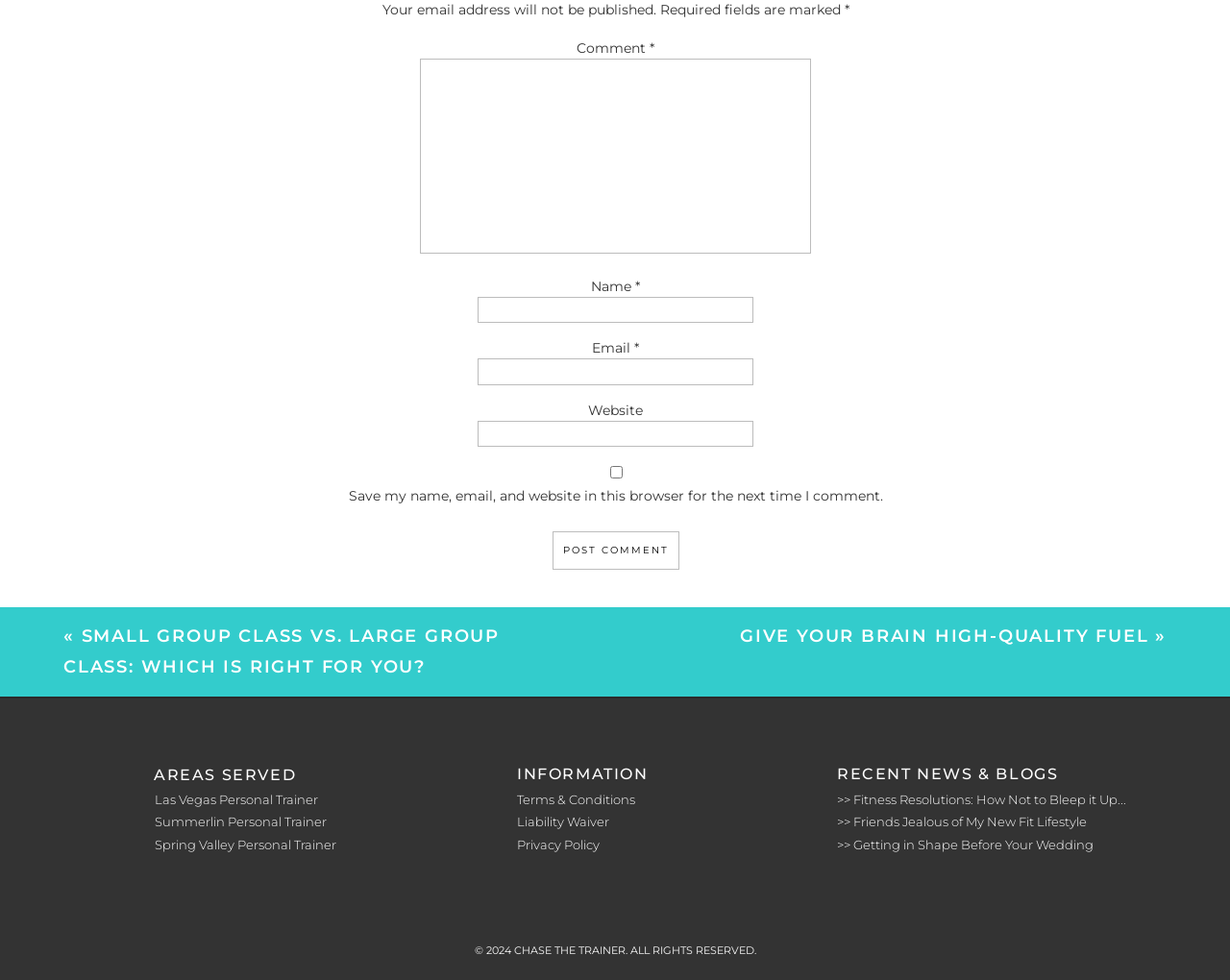Determine the bounding box coordinates for the region that must be clicked to execute the following instruction: "Visit the Terms & Conditions page".

[0.42, 0.808, 0.516, 0.824]